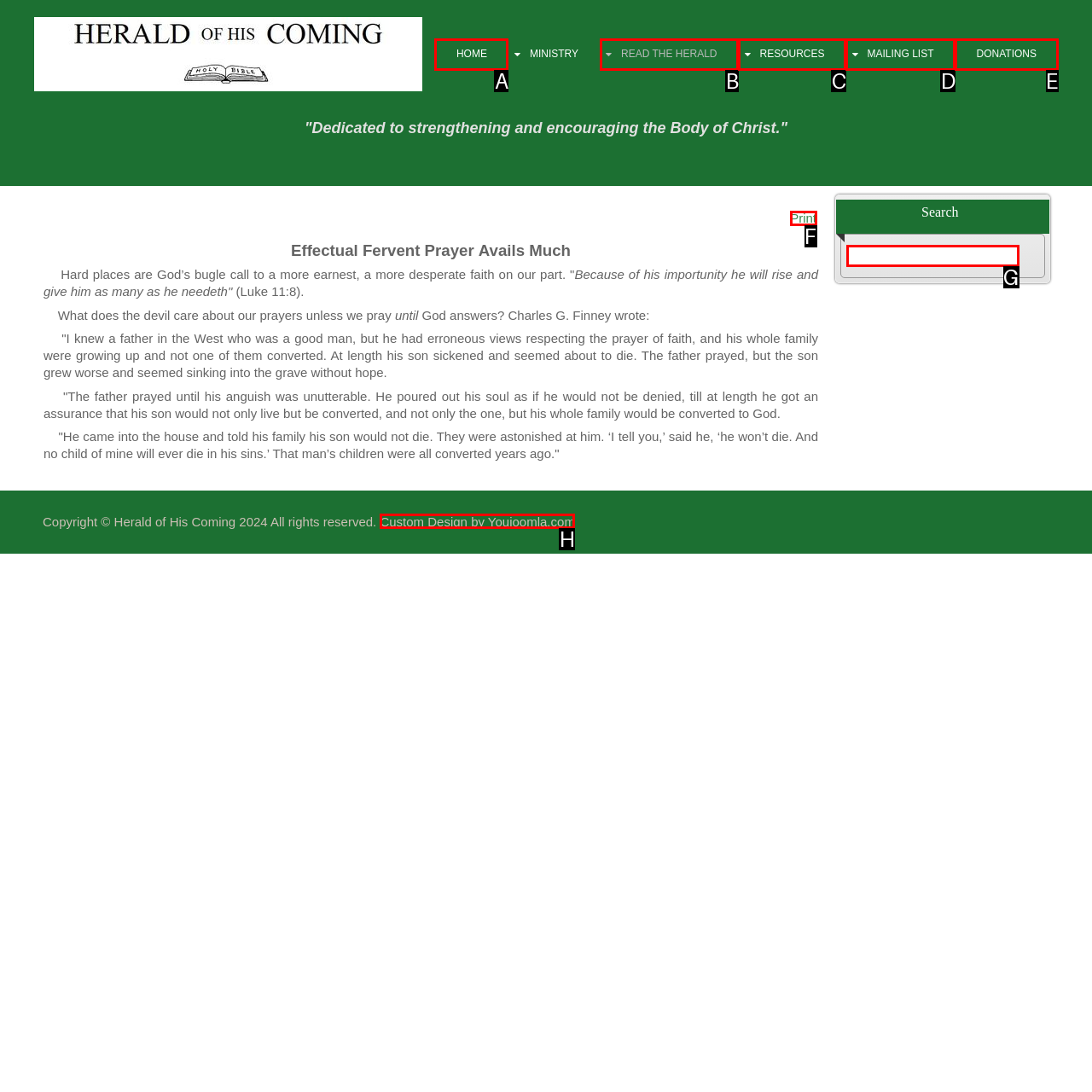From the given options, choose the HTML element that aligns with the description: Read the Herald. Respond with the letter of the selected element.

B